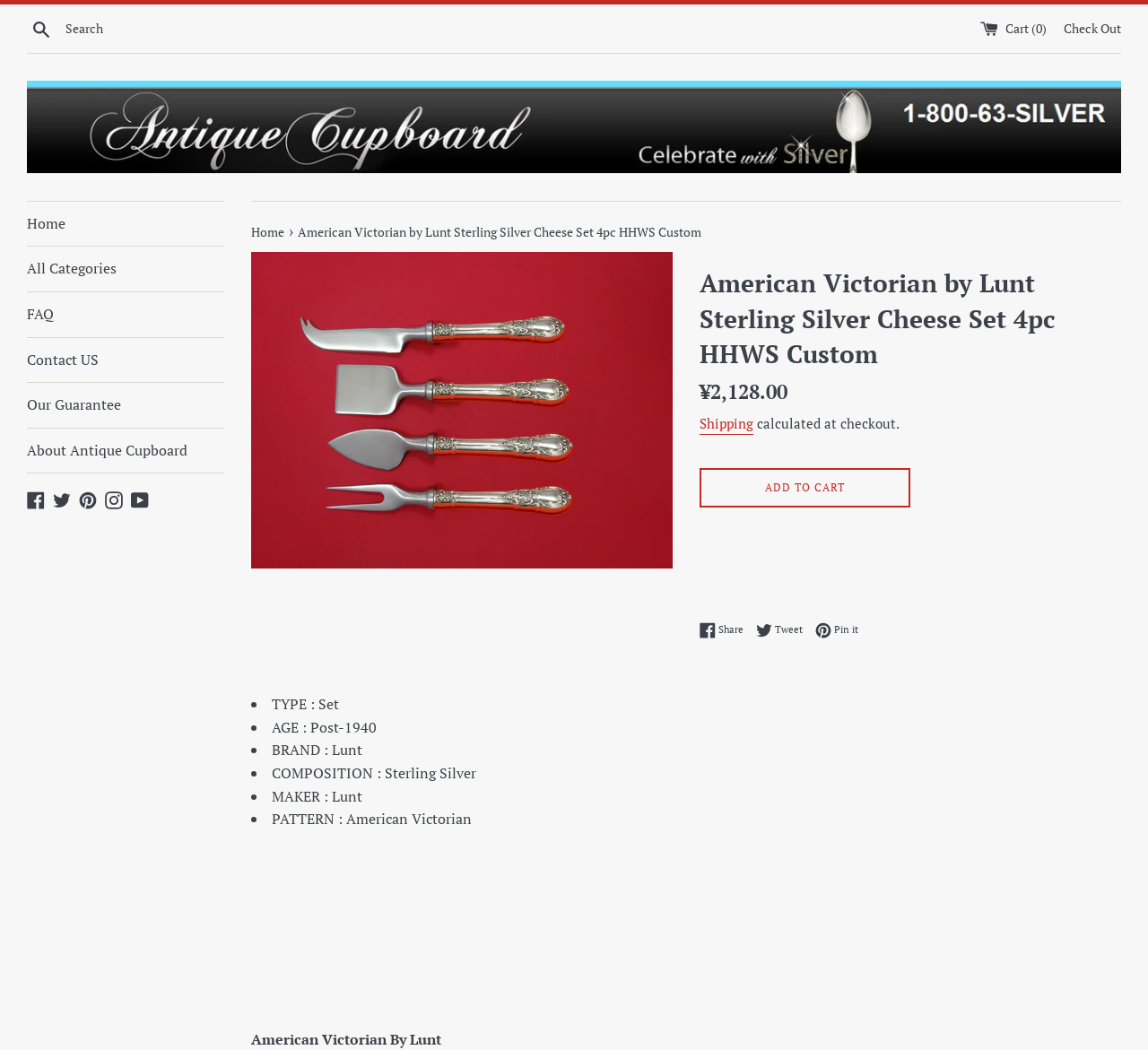Pinpoint the bounding box coordinates of the area that should be clicked to complete the following instruction: "Add to cart". The coordinates must be given as four float numbers between 0 and 1, i.e., [left, top, right, bottom].

[0.609, 0.446, 0.793, 0.484]